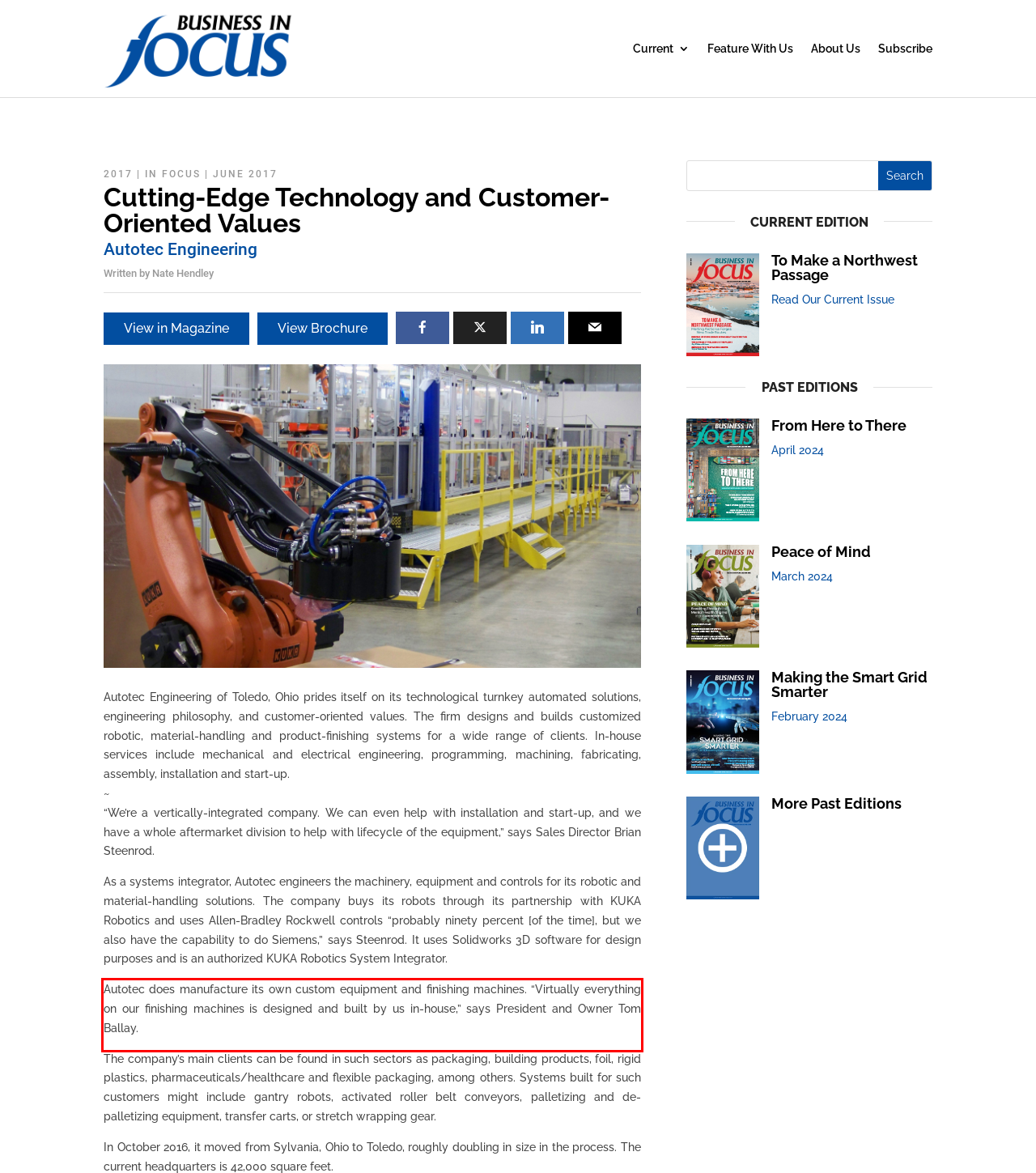From the screenshot of the webpage, locate the red bounding box and extract the text contained within that area.

Autotec does manufacture its own custom equipment and finishing machines. “Virtually everything on our finishing machines is designed and built by us in-house,” says President and Owner Tom Ballay.